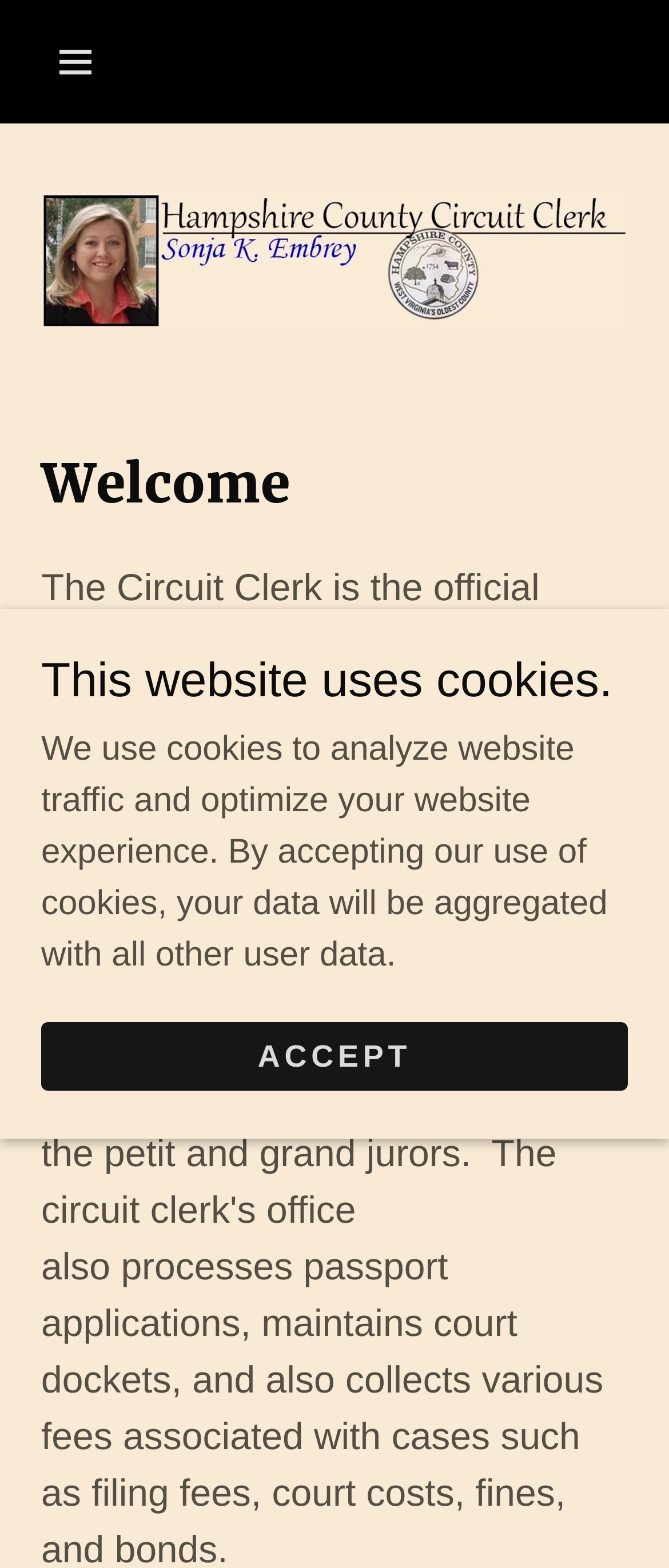Explain the features and main sections of the webpage comprehensively.

The webpage is about Government Services in Hampshire County, WV Circuit Clerk. At the top left corner, there is a hamburger site navigation icon button, which is not expanded. Next to it, there is a large image that spans almost the entire width of the page. 

Below the image, there is a heading that reads "Welcome". Underneath the "Welcome" heading, there is a notice that says "This website uses cookies." This notice is followed by a paragraph of text that explains the purpose of using cookies on the website. The text states that the website uses cookies to analyze traffic and optimize the user experience, and that by accepting the use of cookies, the user's data will be aggregated with all other user data.

At the bottom of this section, there is an "ACCEPT" link, which is likely used to accept the use of cookies on the website.